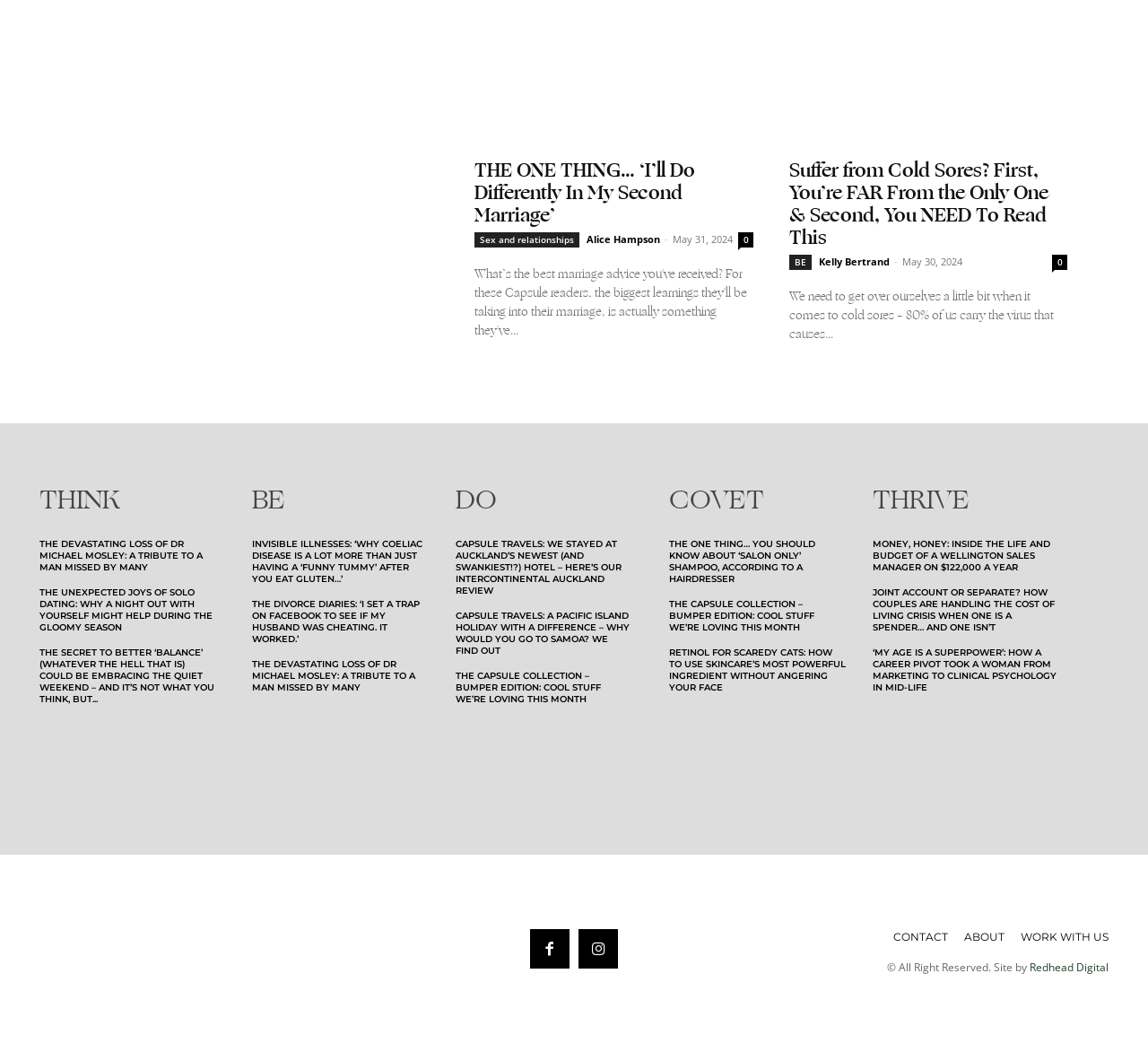Identify the coordinates of the bounding box for the element that must be clicked to accomplish the instruction: "read the article about cold sores".

[0.687, 0.009, 0.93, 0.142]